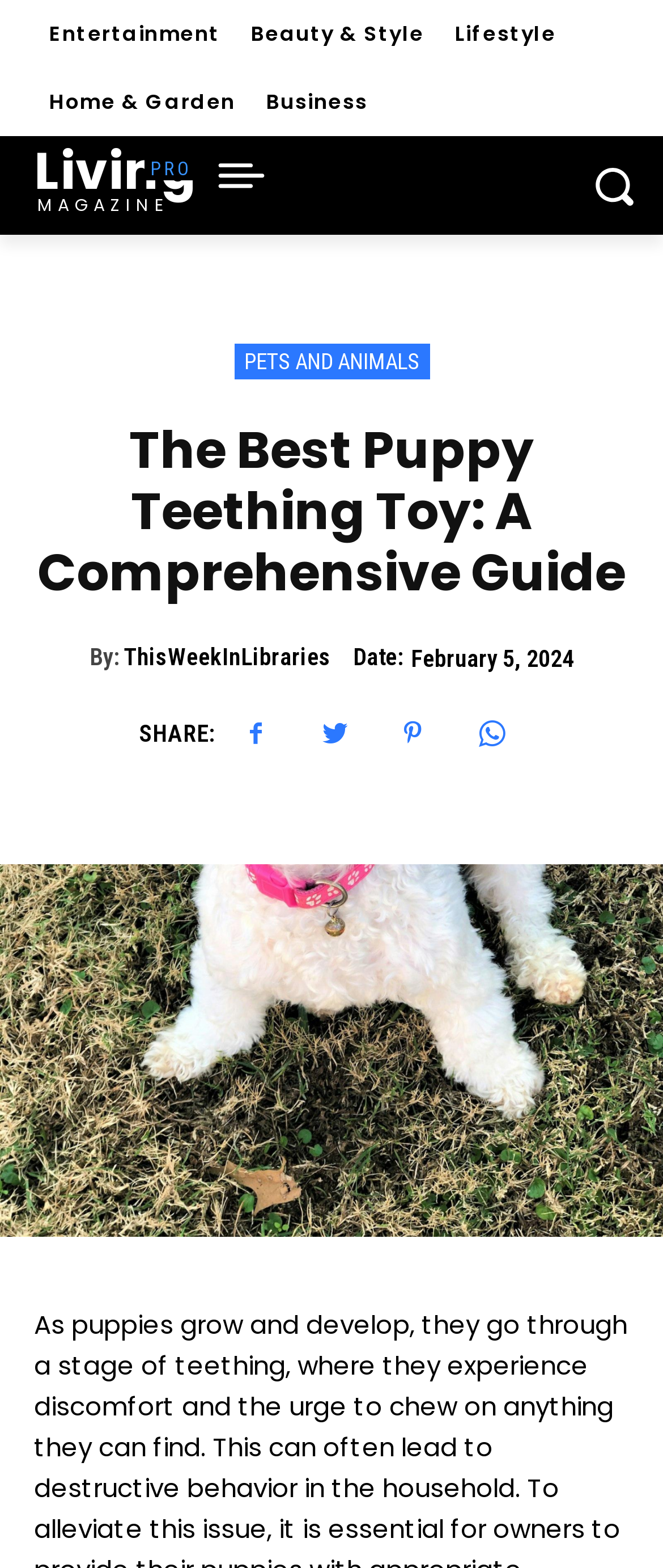Can you show the bounding box coordinates of the region to click on to complete the task described in the instruction: "Explore the article about The Best Puppy Teething Toy: A Comprehensive Guide"?

[0.051, 0.268, 0.949, 0.385]